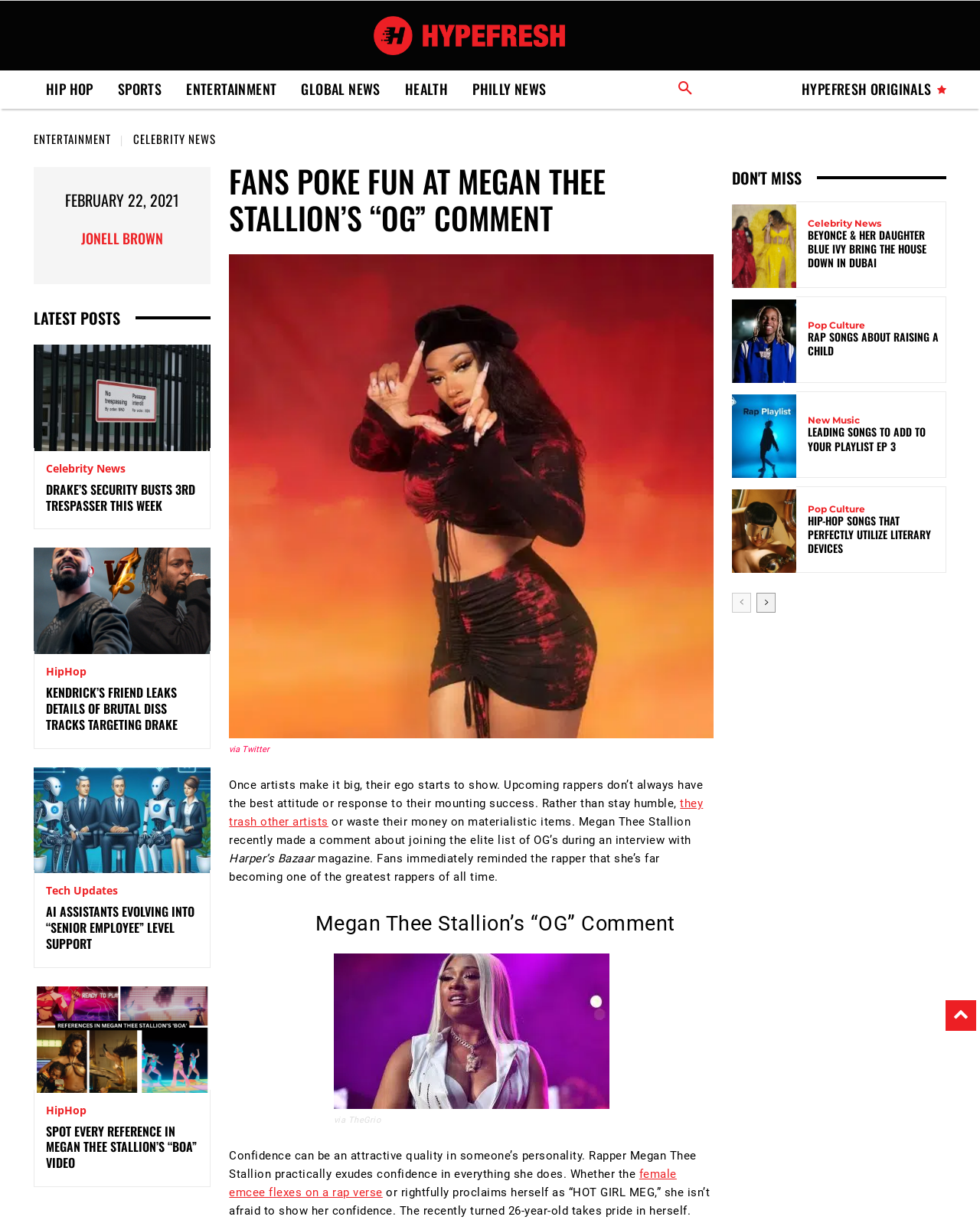Given the element description "Global News", identify the bounding box of the corresponding UI element.

[0.295, 0.058, 0.401, 0.088]